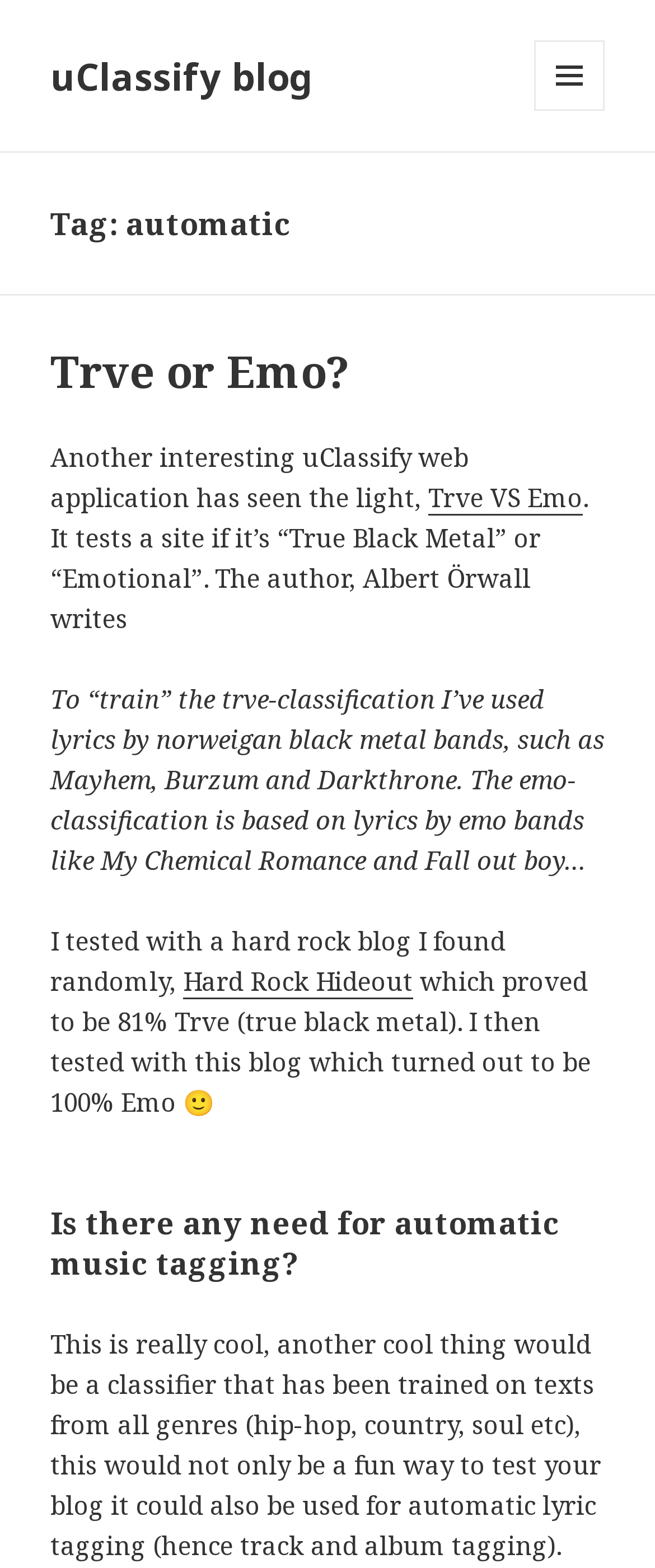Extract the bounding box for the UI element that matches this description: "Trve or Emo?".

[0.077, 0.217, 0.533, 0.256]